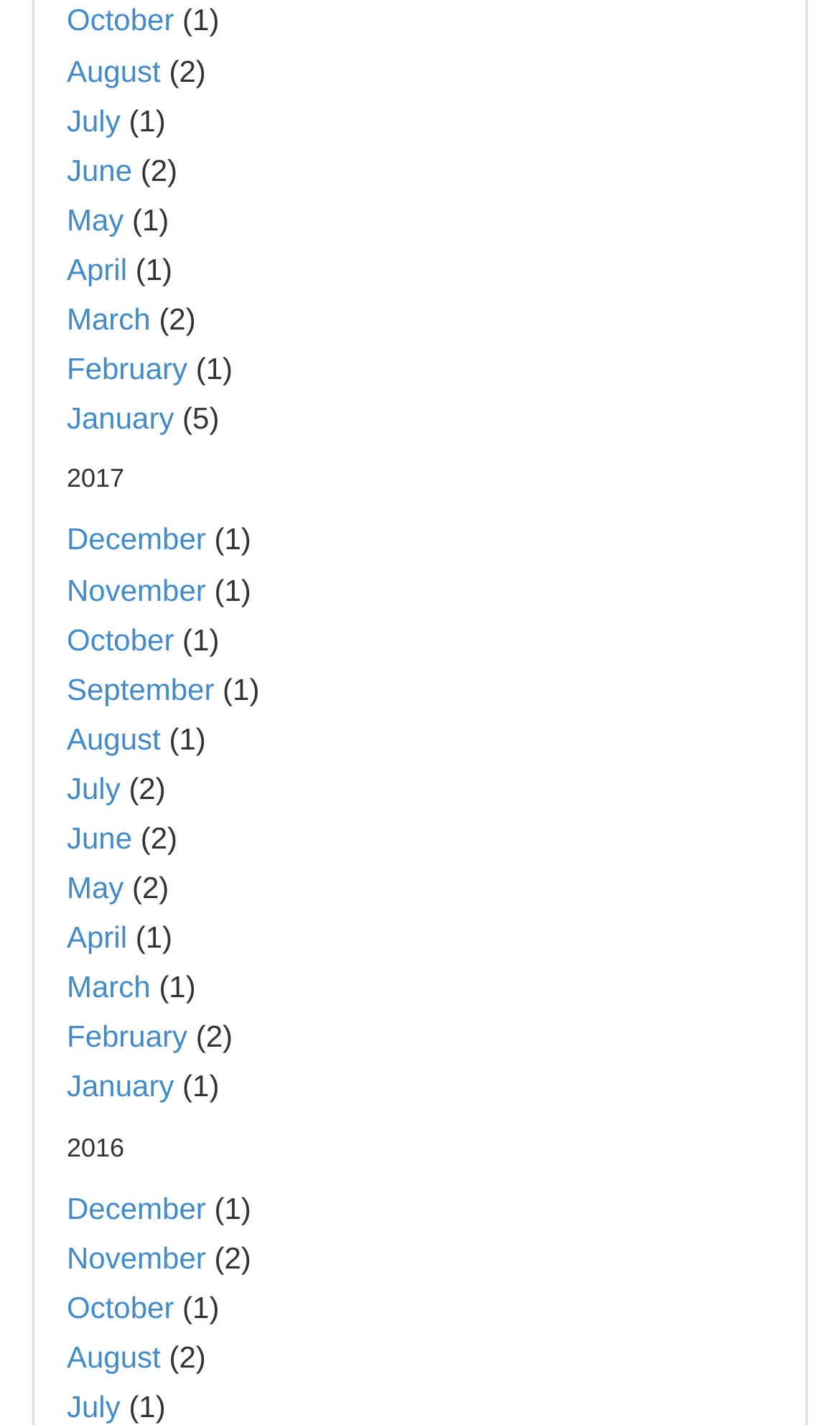Review the image closely and give a comprehensive answer to the question: What is the first month listed in 2016?

I examined the link elements under the '2016' heading and found that the first month listed is January.